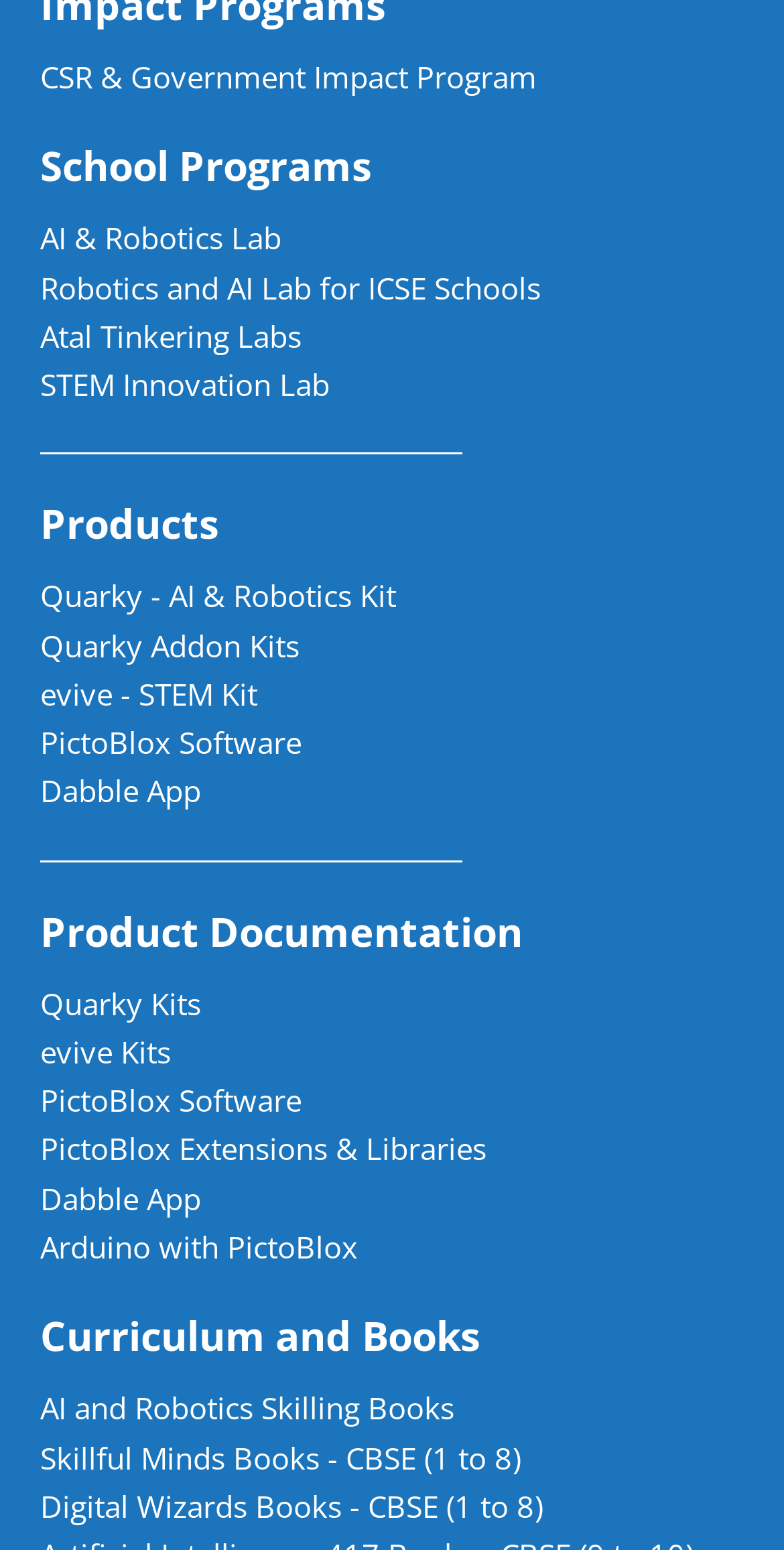Please answer the following question using a single word or phrase: What is the last documentation listed under Product Documentation?

Dabble App